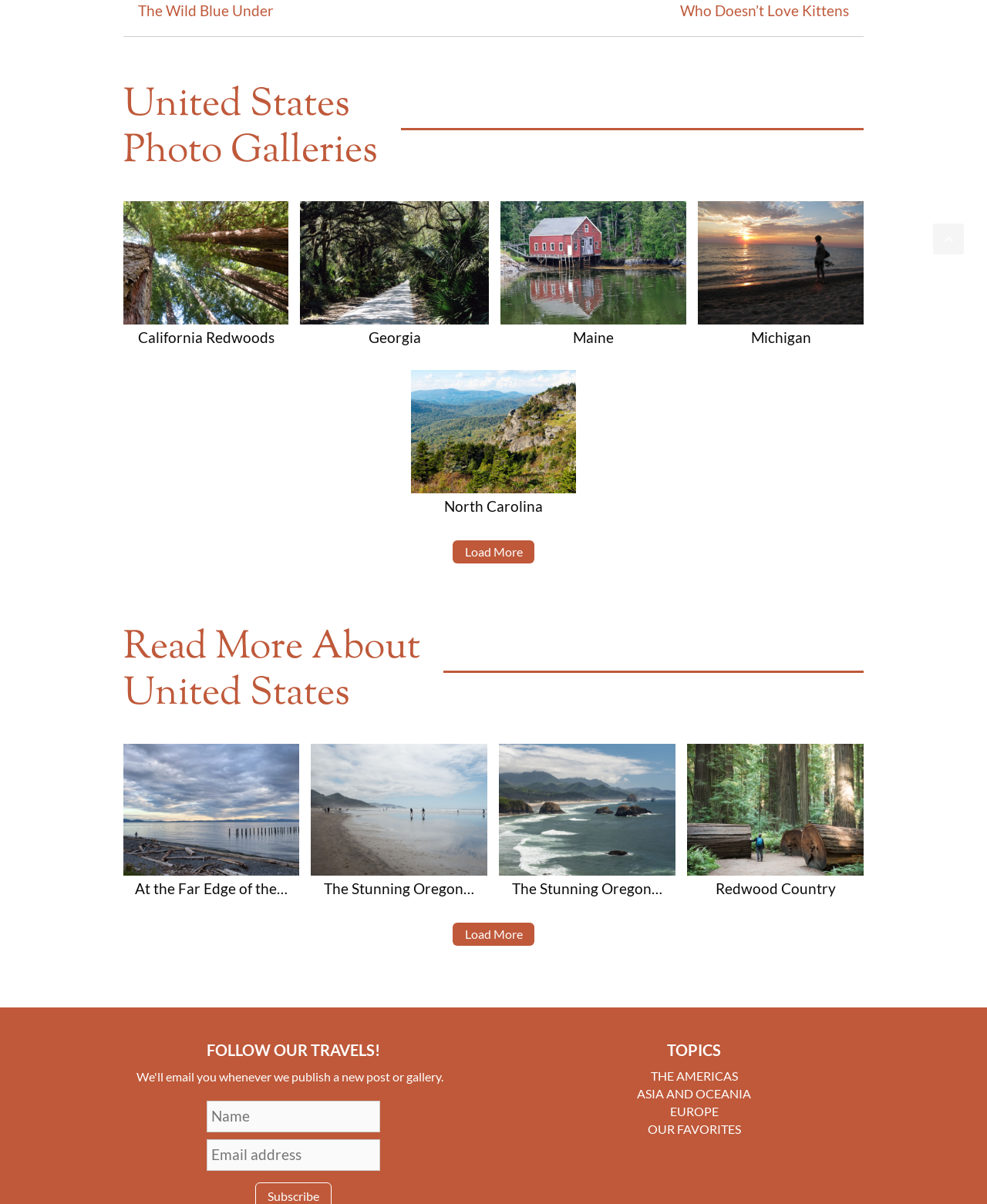Find the bounding box coordinates for the area that should be clicked to accomplish the instruction: "Load more photos".

[0.471, 0.452, 0.529, 0.464]